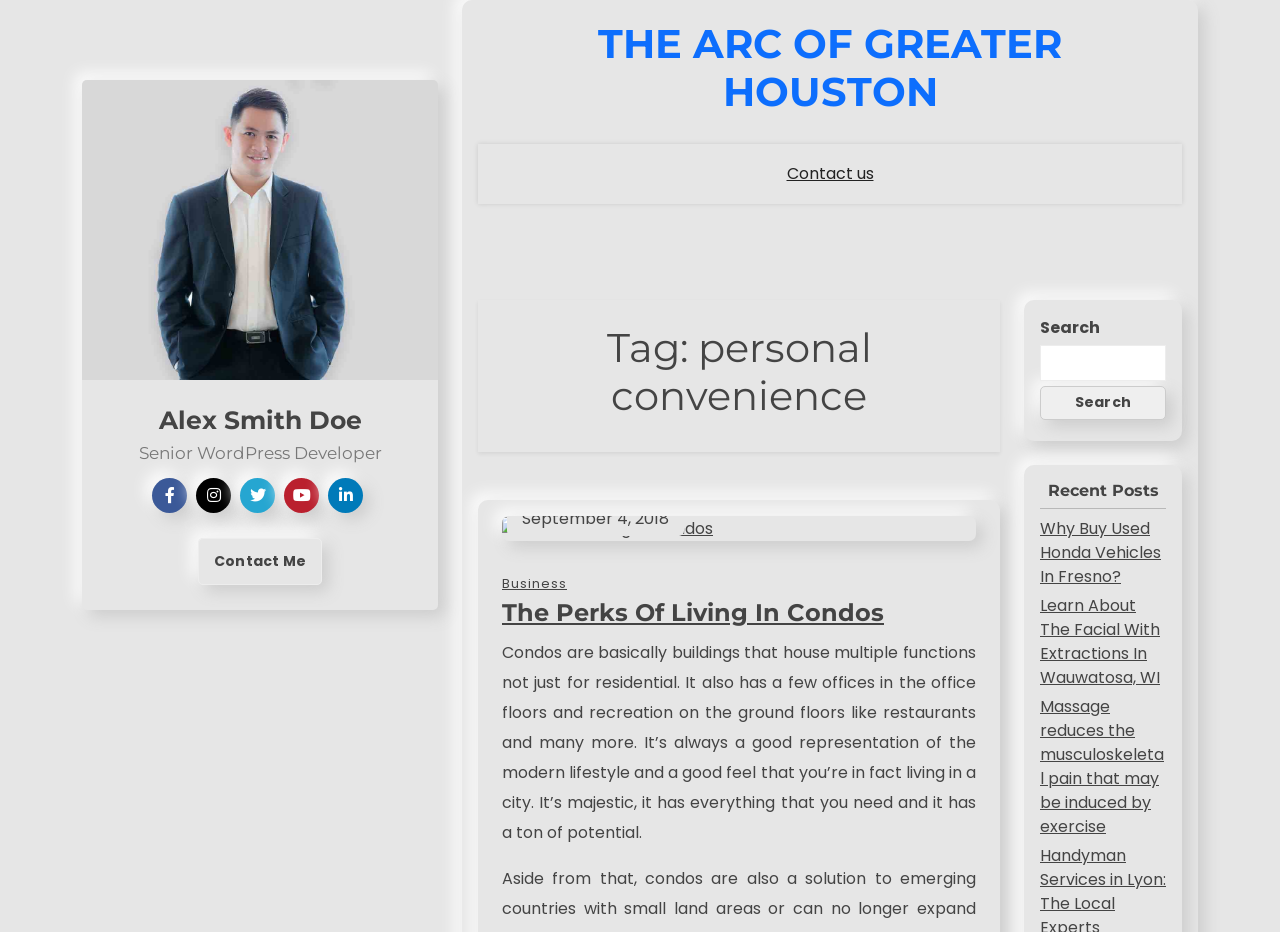Locate the bounding box coordinates of the element that should be clicked to execute the following instruction: "Read about Perks Of Living In Condos".

[0.392, 0.554, 0.557, 0.578]